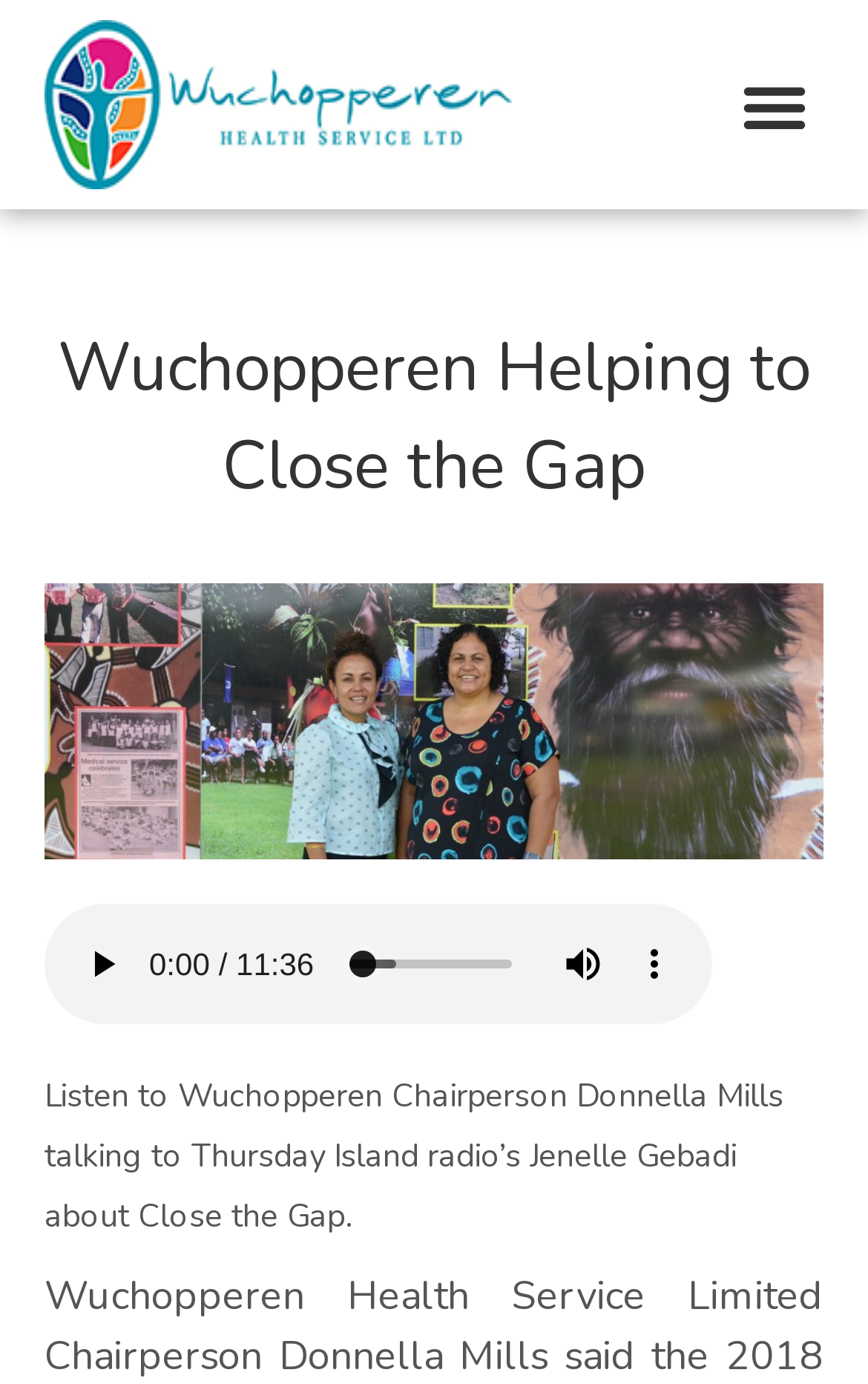Refer to the element description Visa & Immigration and identify the corresponding bounding box in the screenshot. Format the coordinates as (top-left x, top-left y, bottom-right x, bottom-right y) with values in the range of 0 to 1.

None